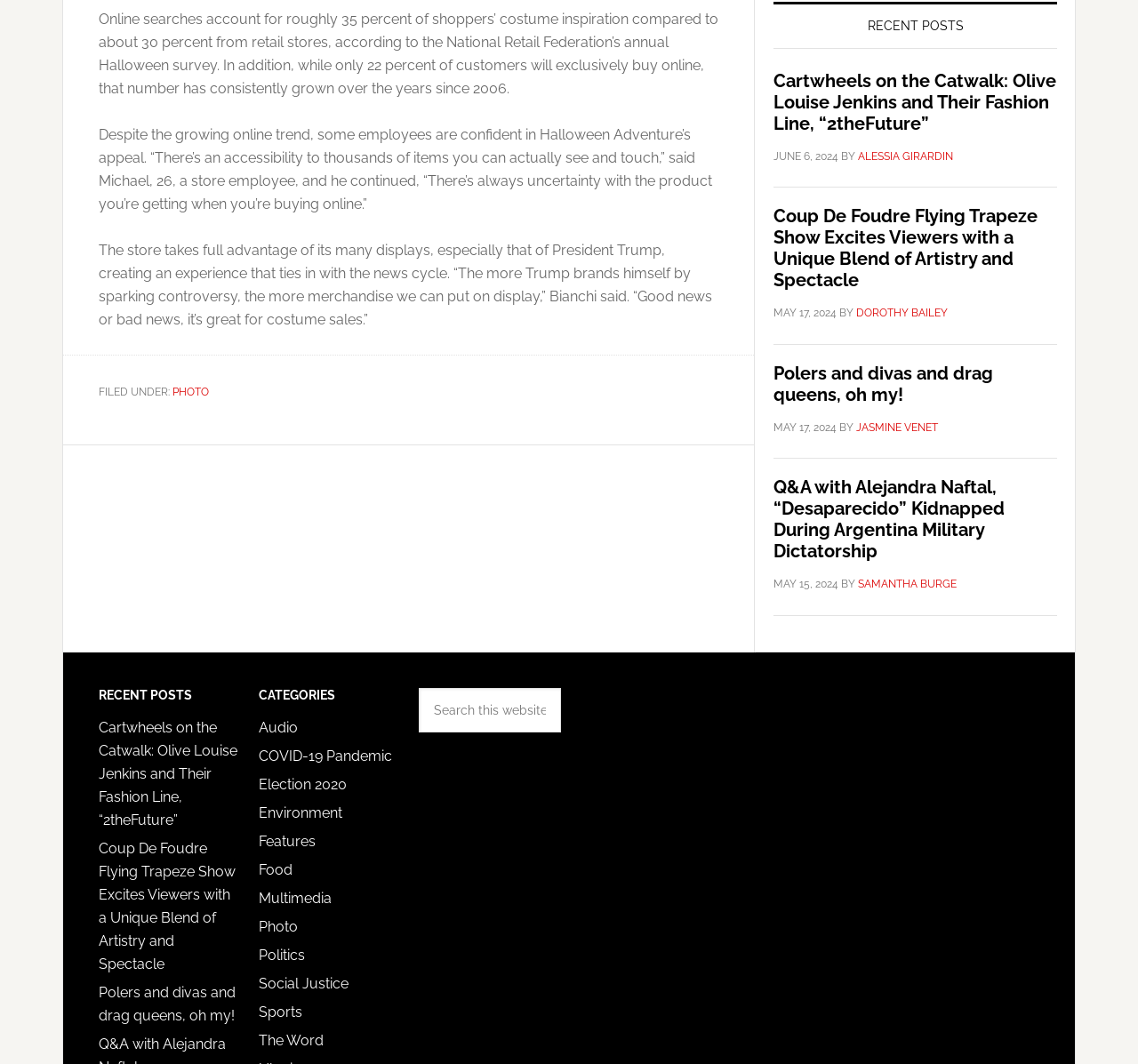Provide the bounding box coordinates, formatted as (top-left x, top-left y, bottom-right x, bottom-right y), with all values being floating point numbers between 0 and 1. Identify the bounding box of the UI element that matches the description: Politics

[0.227, 0.89, 0.268, 0.906]